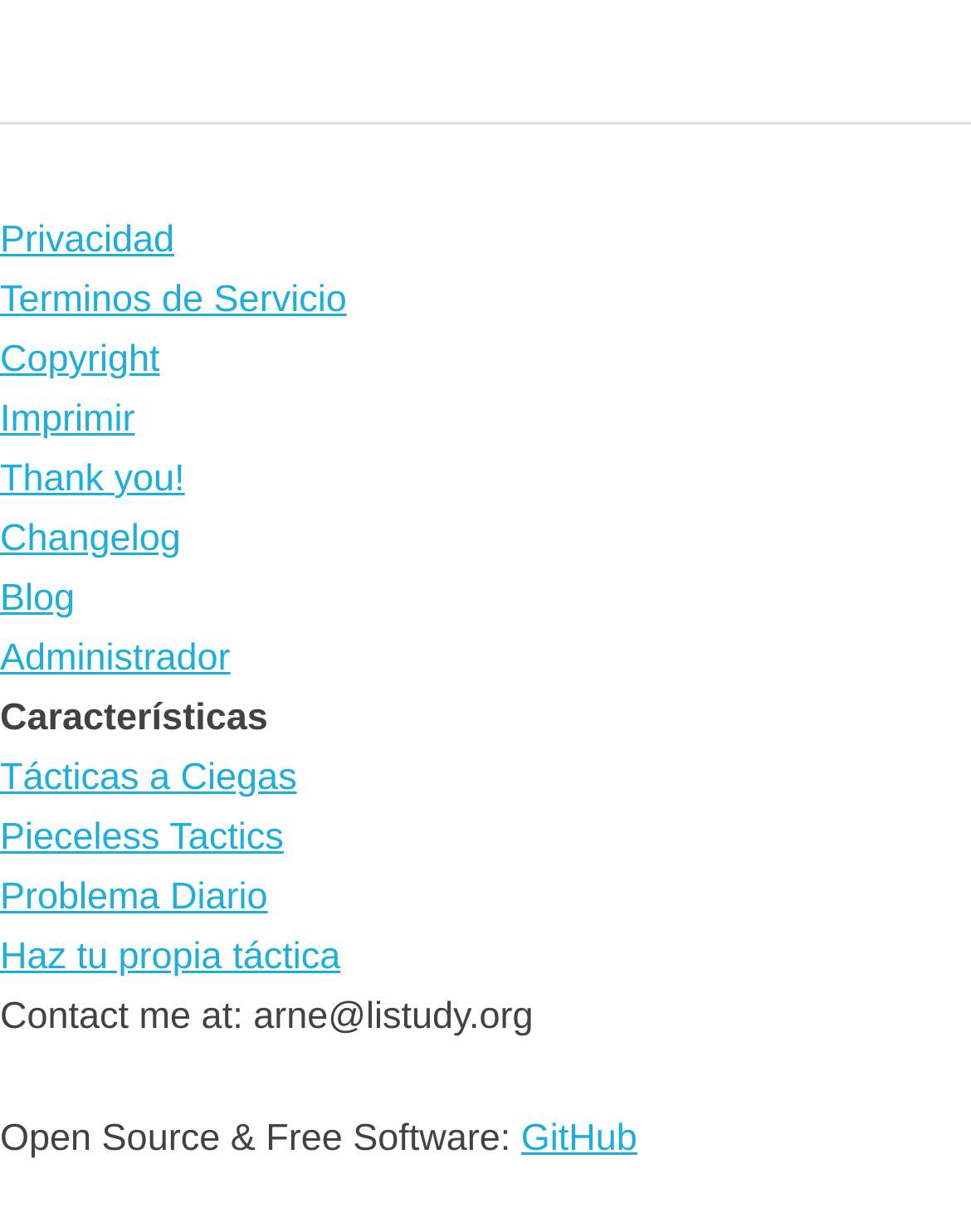What is the first link on the webpage?
Based on the screenshot, provide your answer in one word or phrase.

Privacidad